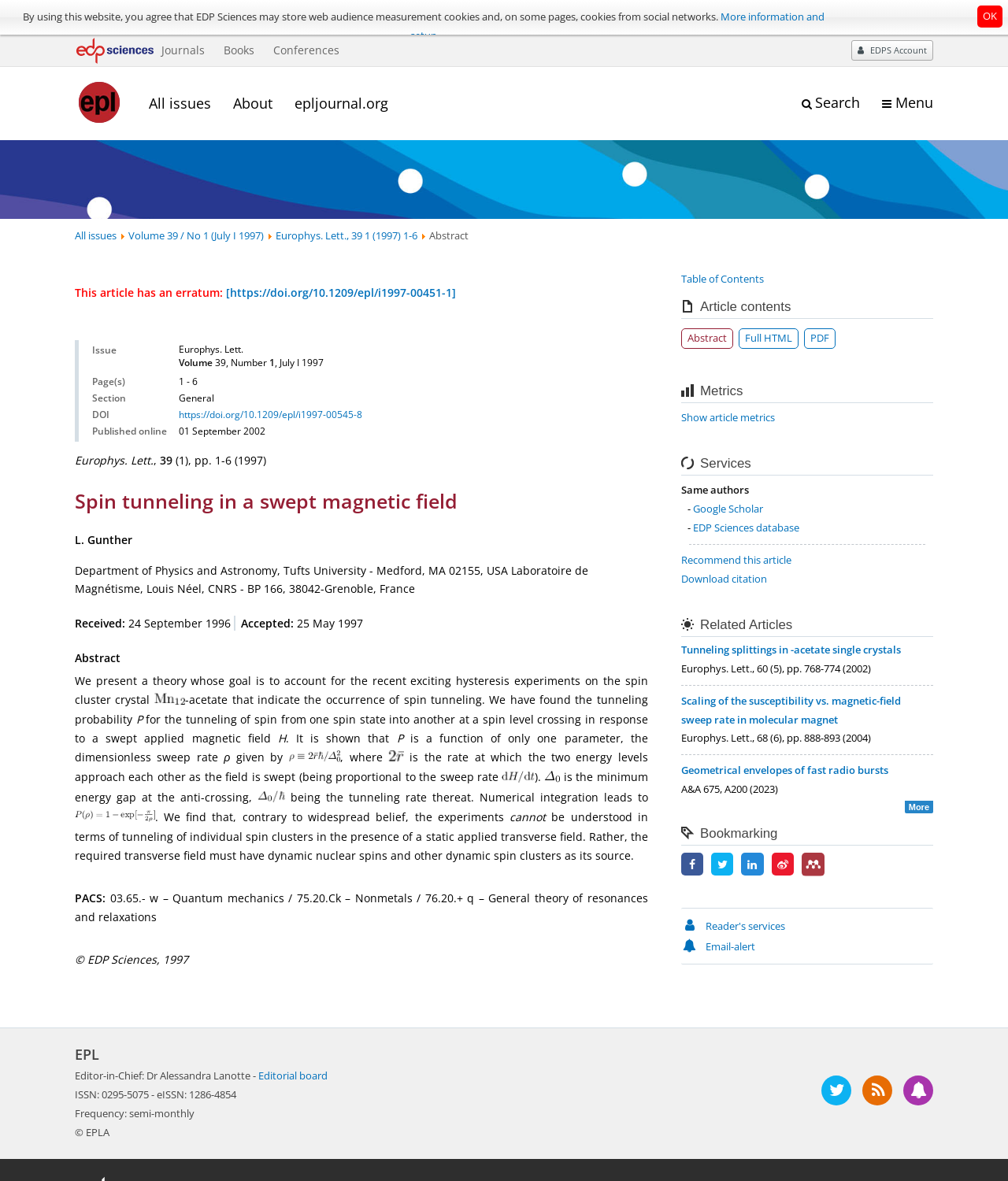Given the content of the image, can you provide a detailed answer to the question?
Who is the author of the article?

The author of the article can be found in the text with a bounding box of [0.074, 0.466, 0.131, 0.479]. It is written 'L. Gunther' followed by the author's affiliation information.